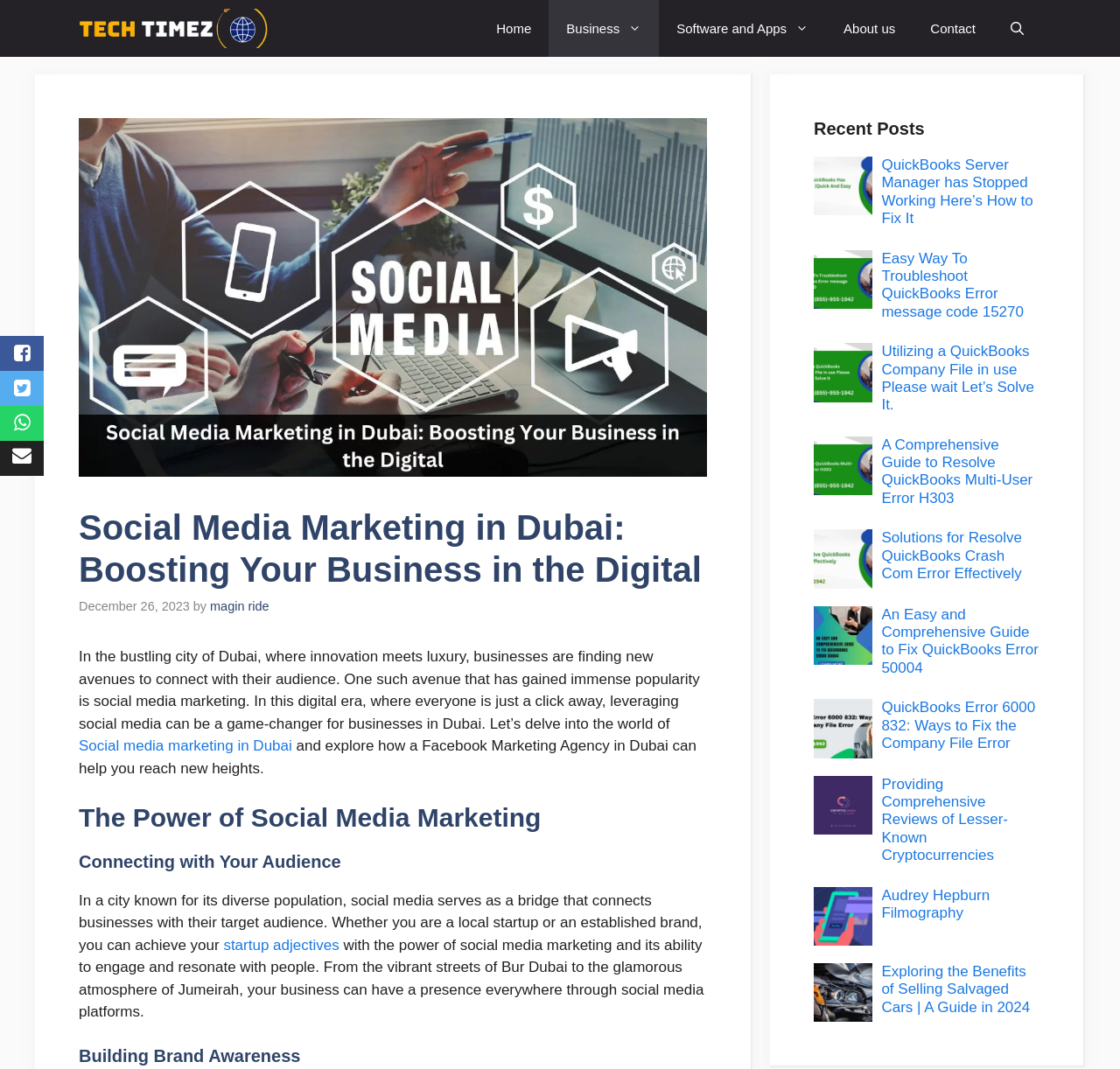What is the section below the main article about?
From the screenshot, provide a brief answer in one word or phrase.

Recent Posts